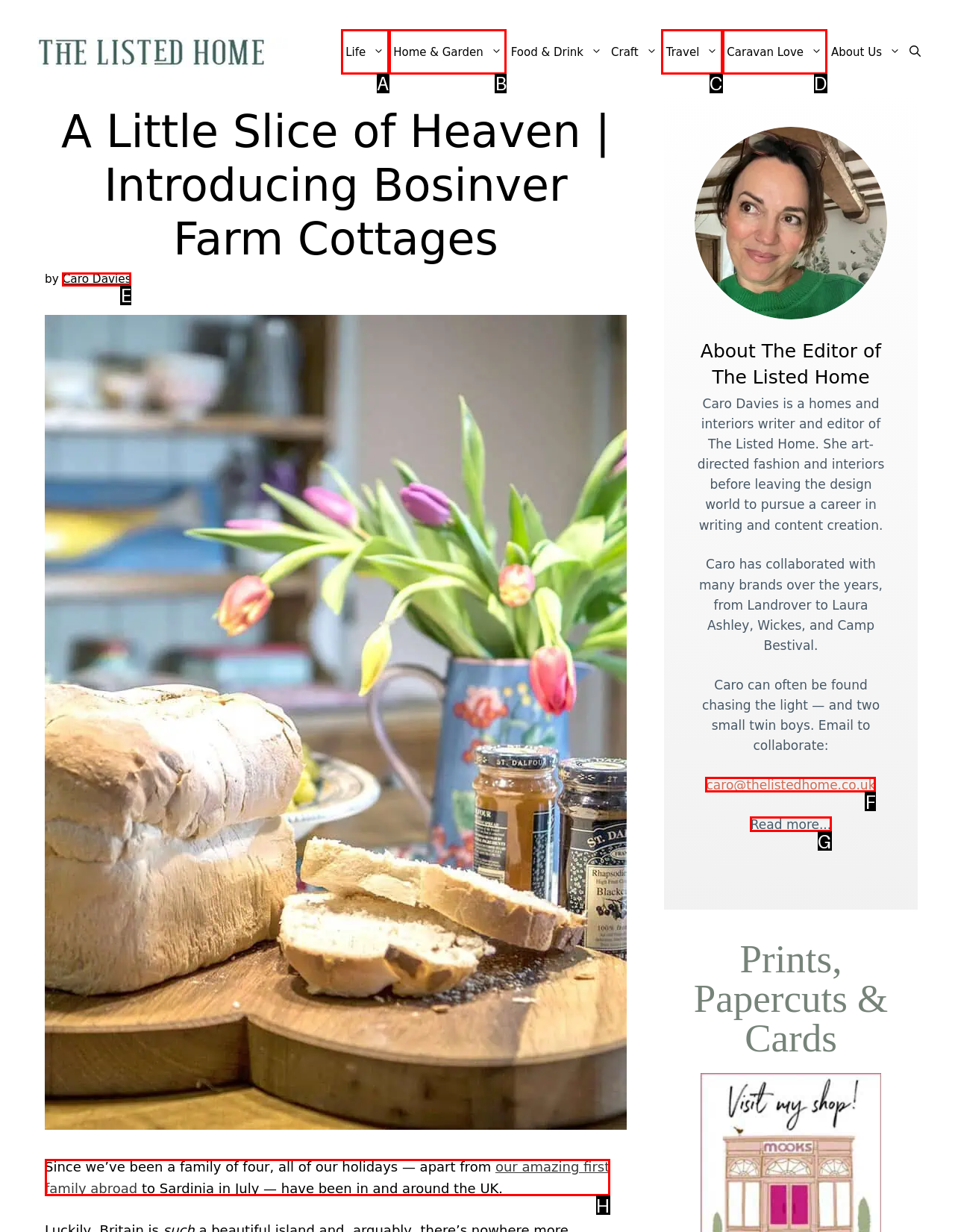Identify the letter of the UI element you should interact with to perform the task: Contact Caro via email
Reply with the appropriate letter of the option.

F